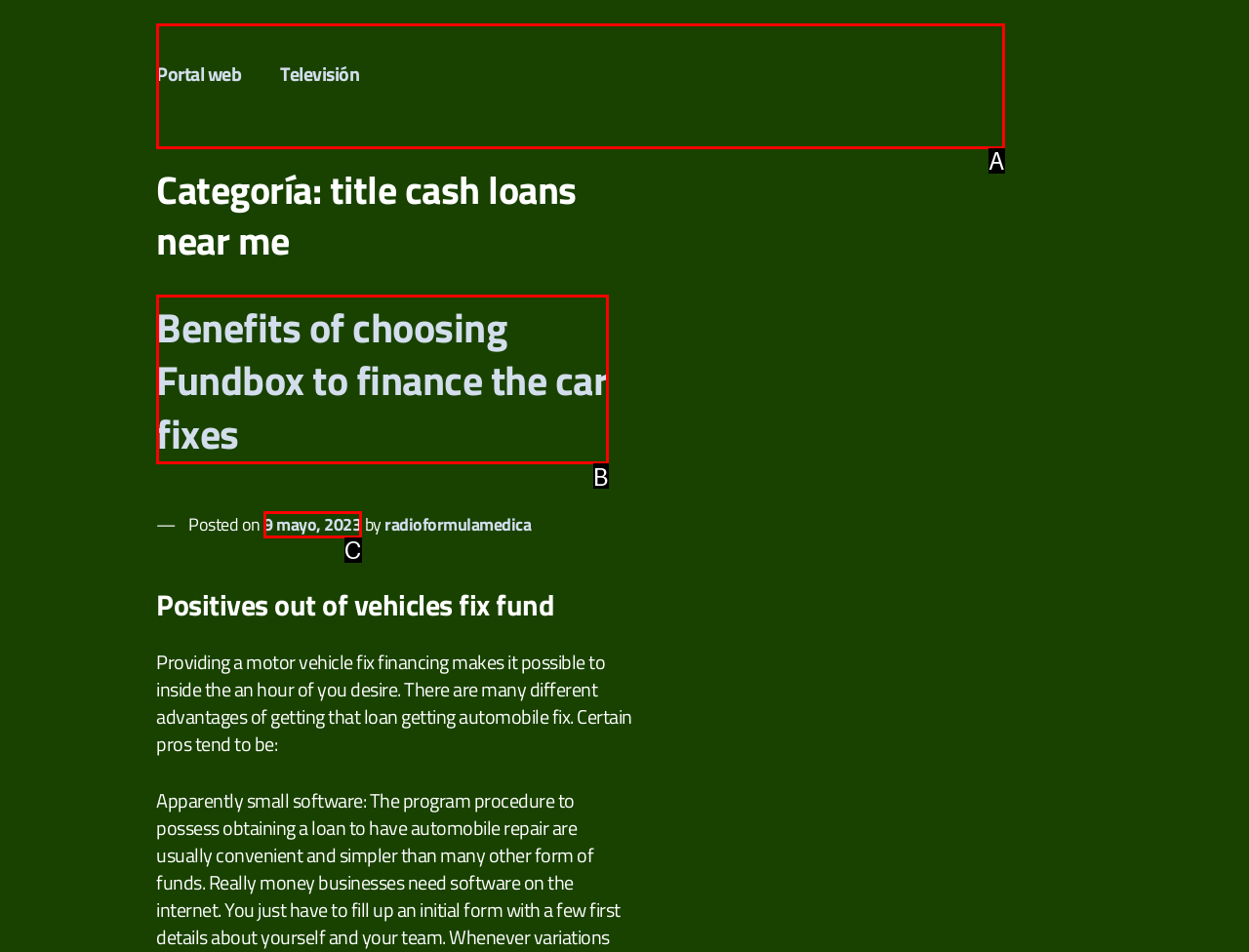Identify the HTML element that corresponds to the following description: Fórmula Médica Estéreo. Provide the letter of the correct option from the presented choices.

A